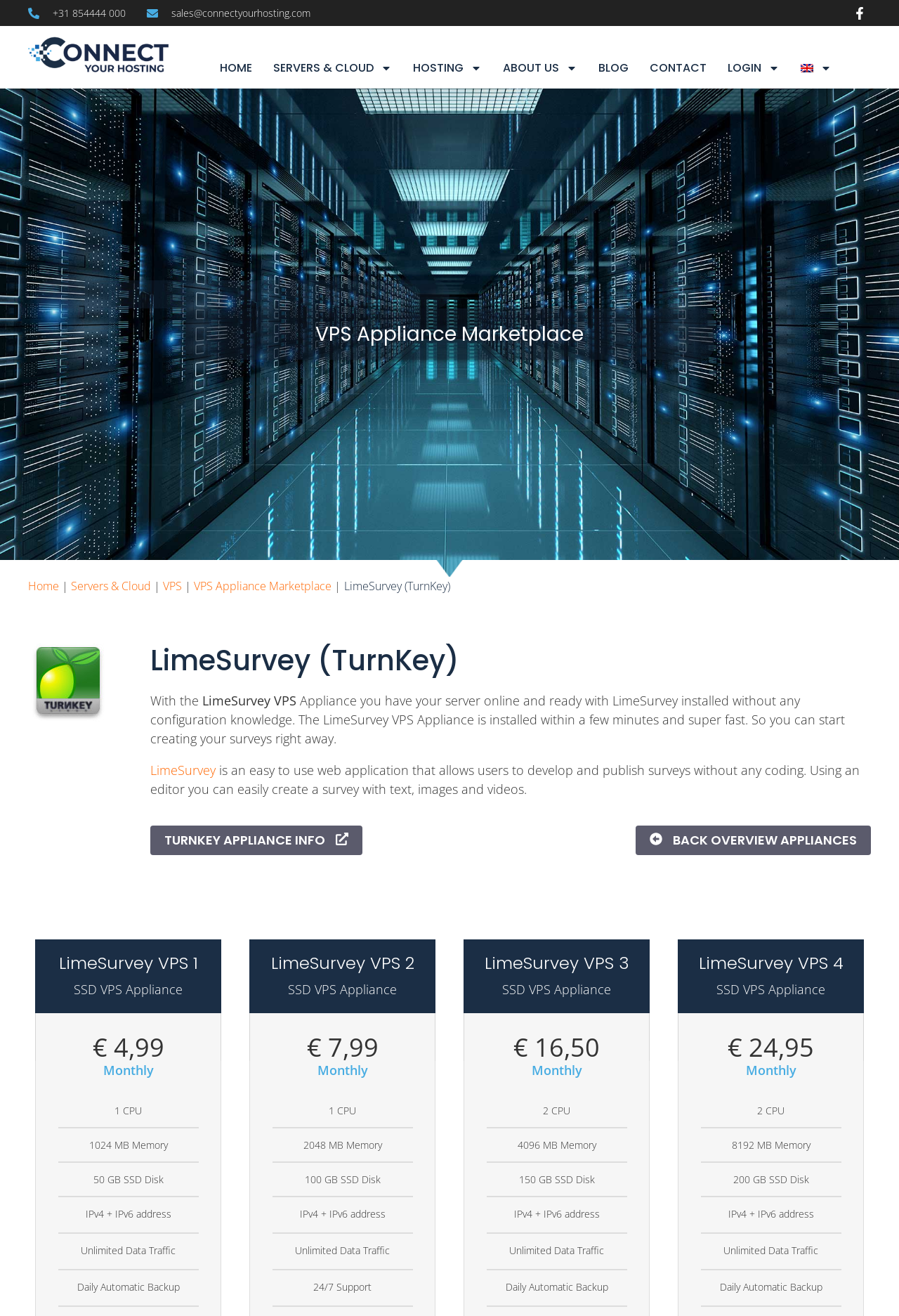Please identify the bounding box coordinates of the element I should click to complete this instruction: 'Click on the 'SERVERS & CLOUD' link'. The coordinates should be given as four float numbers between 0 and 1, like this: [left, top, right, bottom].

[0.304, 0.044, 0.436, 0.059]